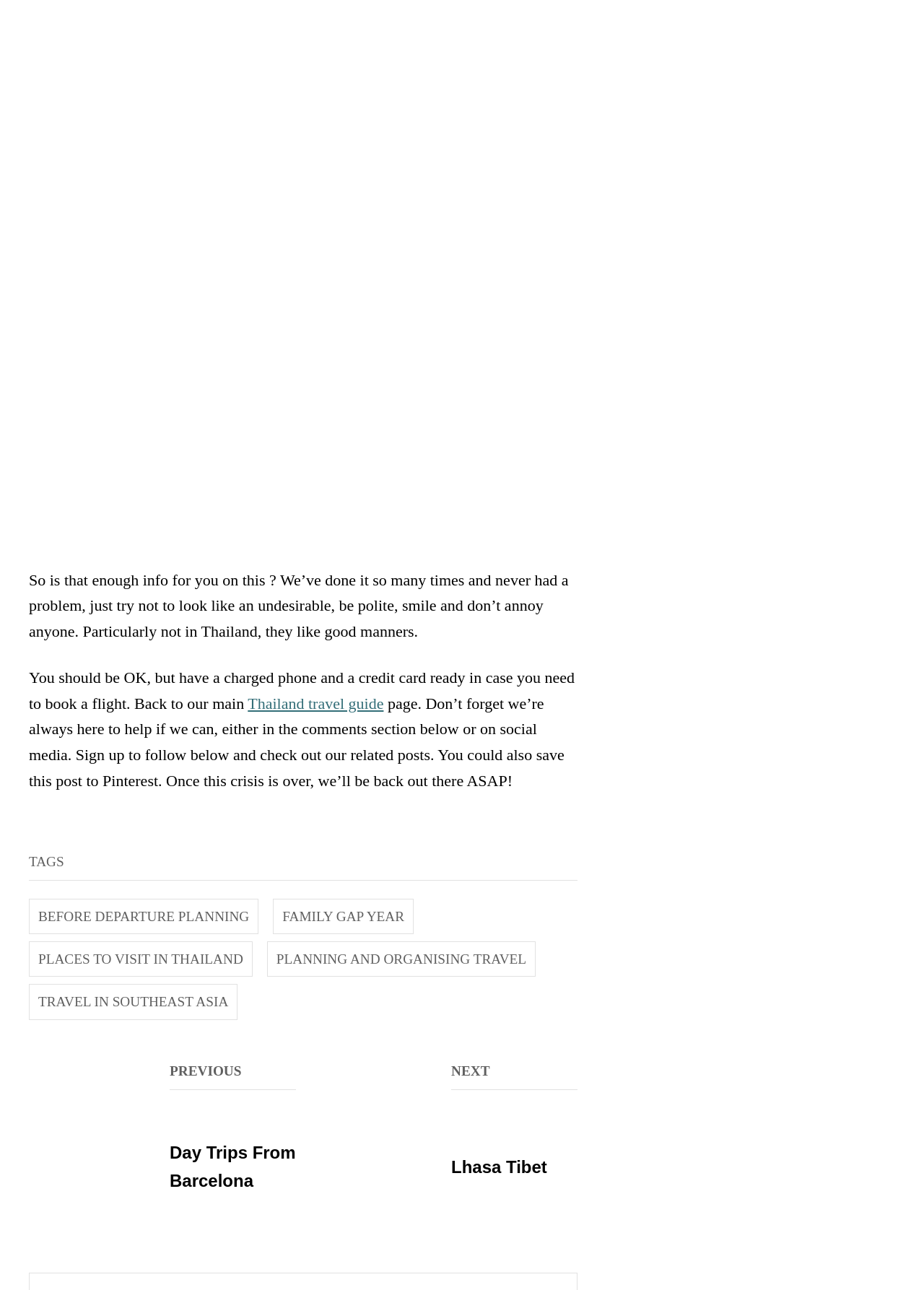Determine the bounding box for the HTML element described here: "Travel in Southeast Asia". The coordinates should be given as [left, top, right, bottom] with each number being a float between 0 and 1.

[0.031, 0.763, 0.257, 0.791]